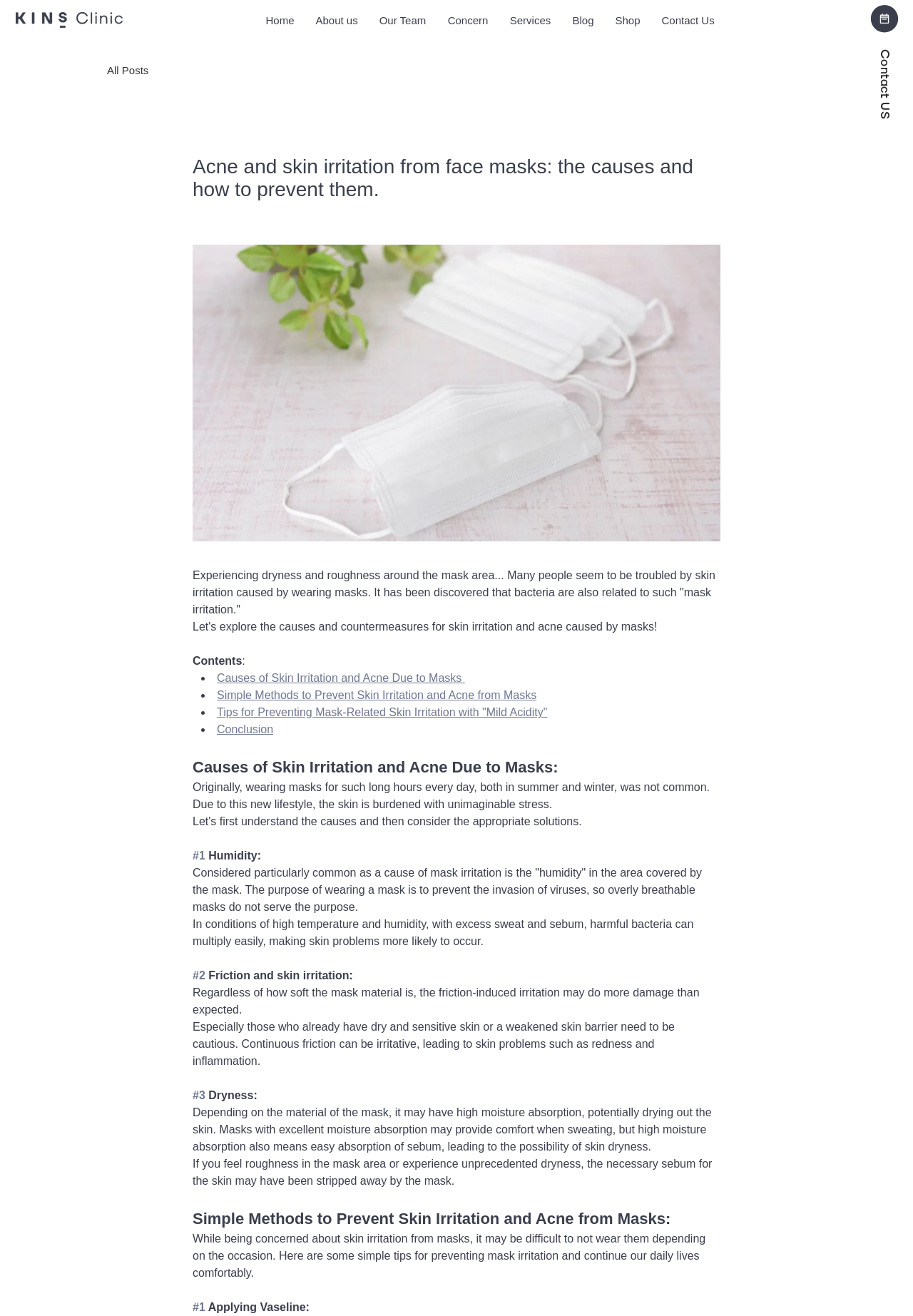Identify the bounding box coordinates for the UI element described as: "Contact Us". The coordinates should be provided as four floats between 0 and 1: [left, top, right, bottom].

[0.713, 0.002, 0.794, 0.029]